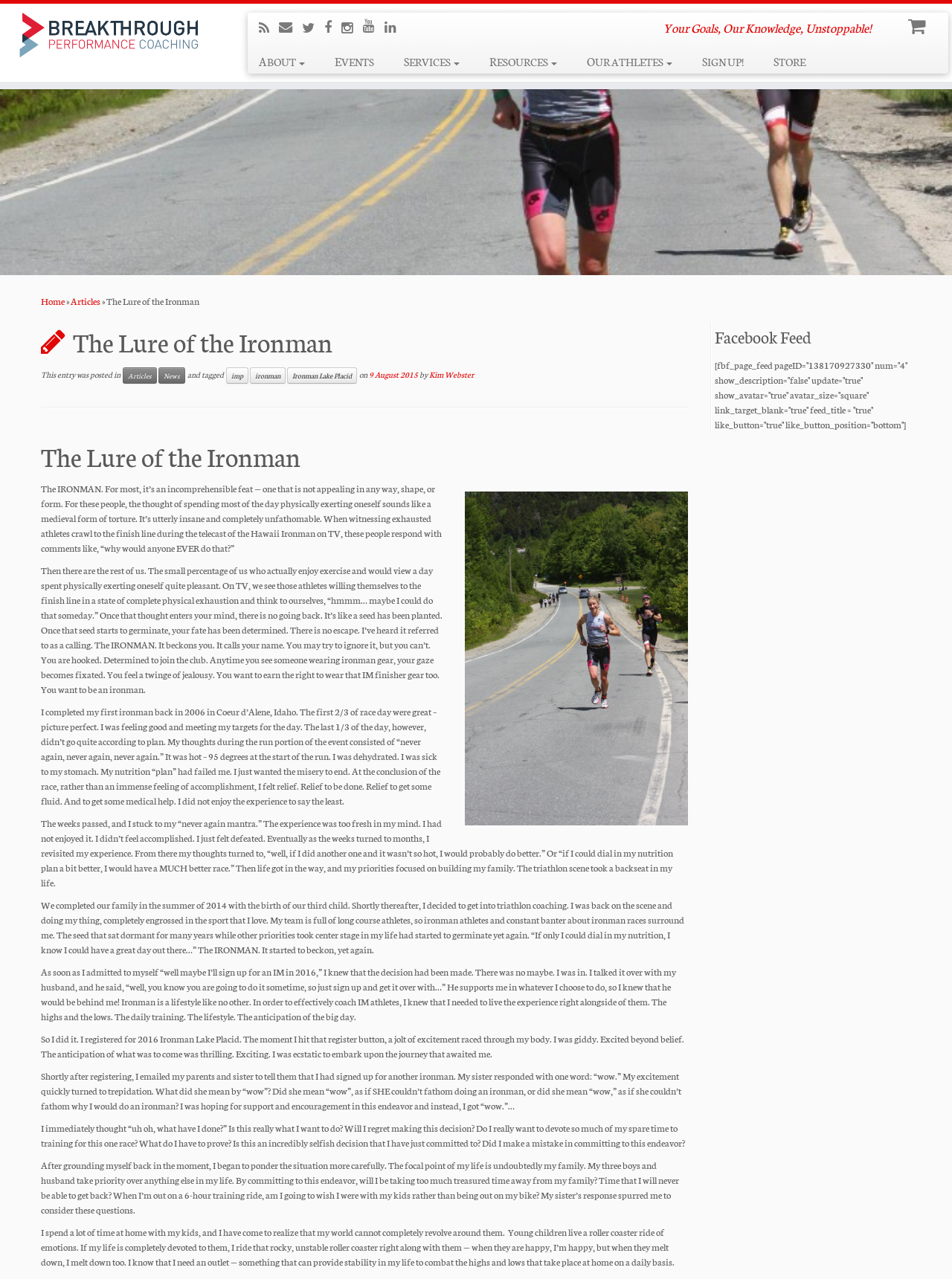Provide a one-word or short-phrase response to the question:
What is the image description of the image with the bounding box coordinates [0.488, 0.384, 0.723, 0.646]?

11427313_10152809060282331_5639387414933827227_o